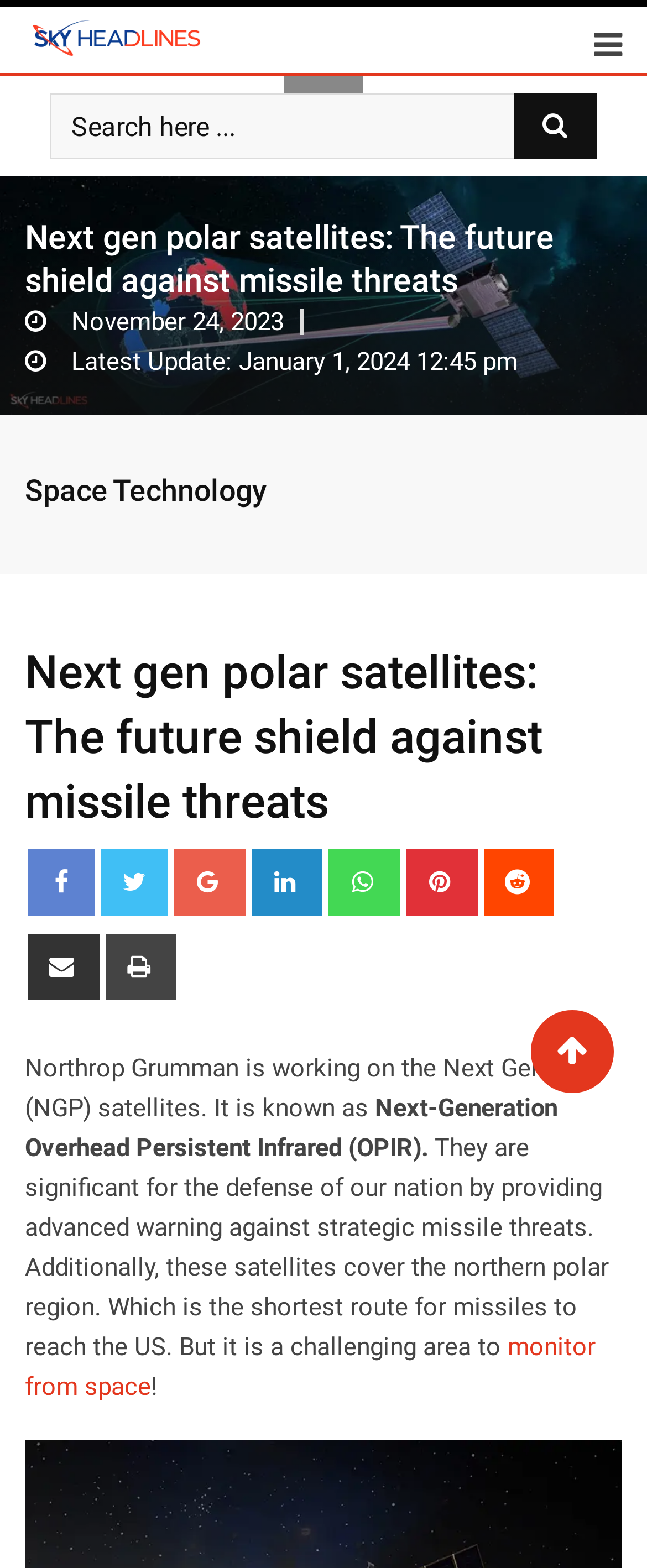What social media platforms are available for sharing?
Answer the question with as much detail as possible.

The webpage provides links to various social media platforms, including Google+, LinkedIn, Whatsapp, Pinterest, Reddit, and Email, allowing users to share the content on these platforms.